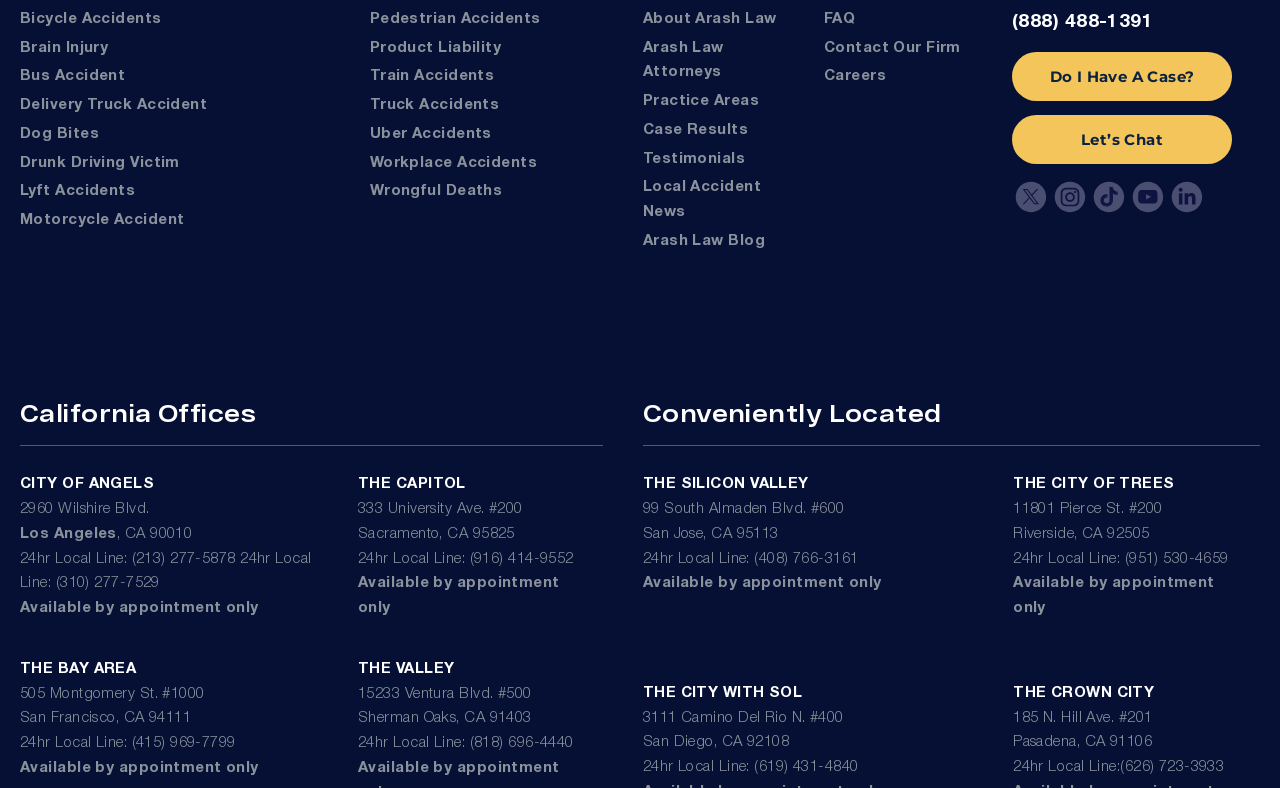Determine the bounding box for the UI element described here: "FAQ".

[0.644, 0.015, 0.668, 0.033]